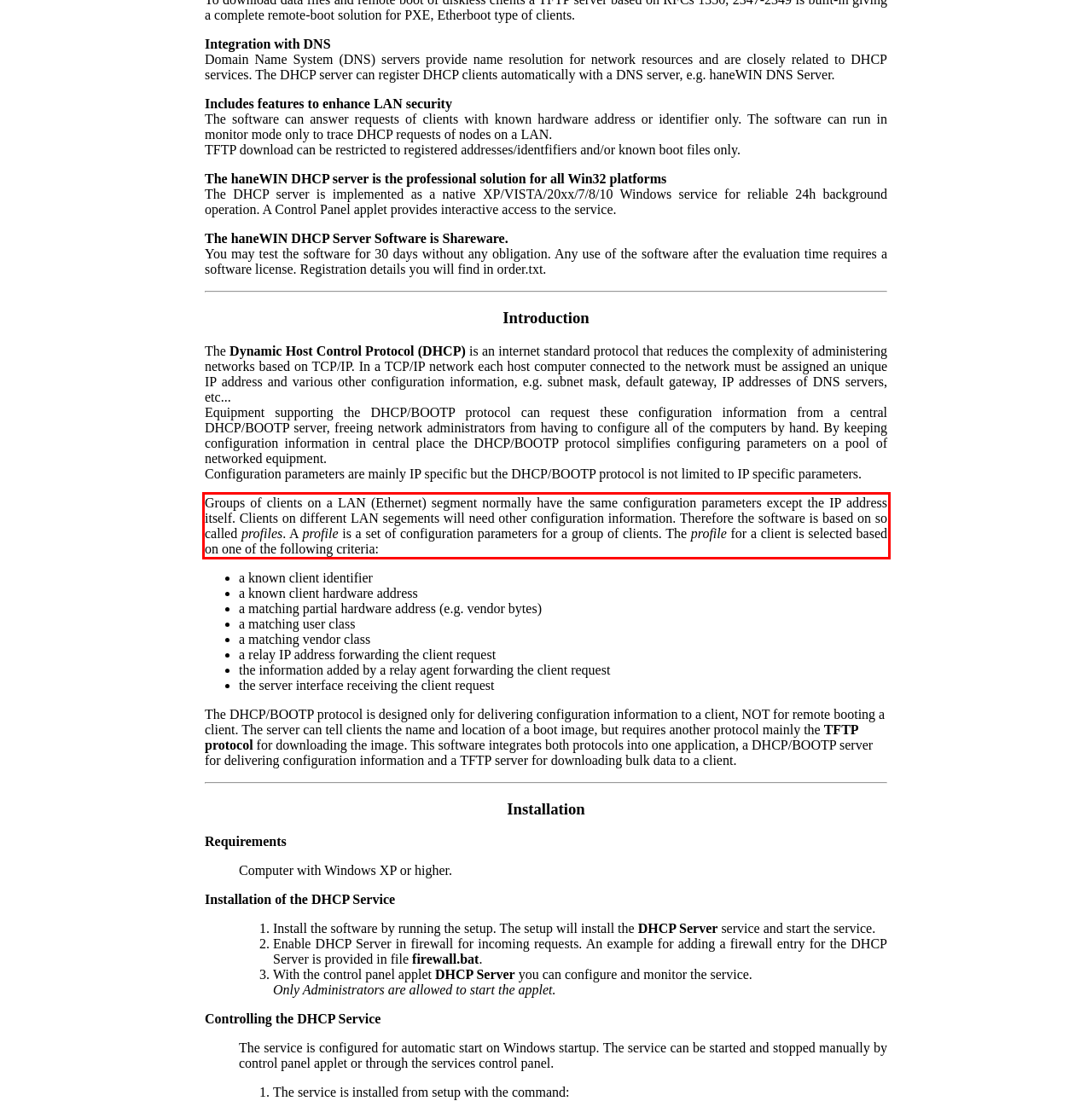Please examine the webpage screenshot and extract the text within the red bounding box using OCR.

Groups of clients on a LAN (Ethernet) segment normally have the same configuration parameters except the IP address itself. Clients on different LAN segements will need other configuration information. Therefore the software is based on so called profiles. A profile is a set of configuration parameters for a group of clients. The profile for a client is selected based on one of the following criteria: